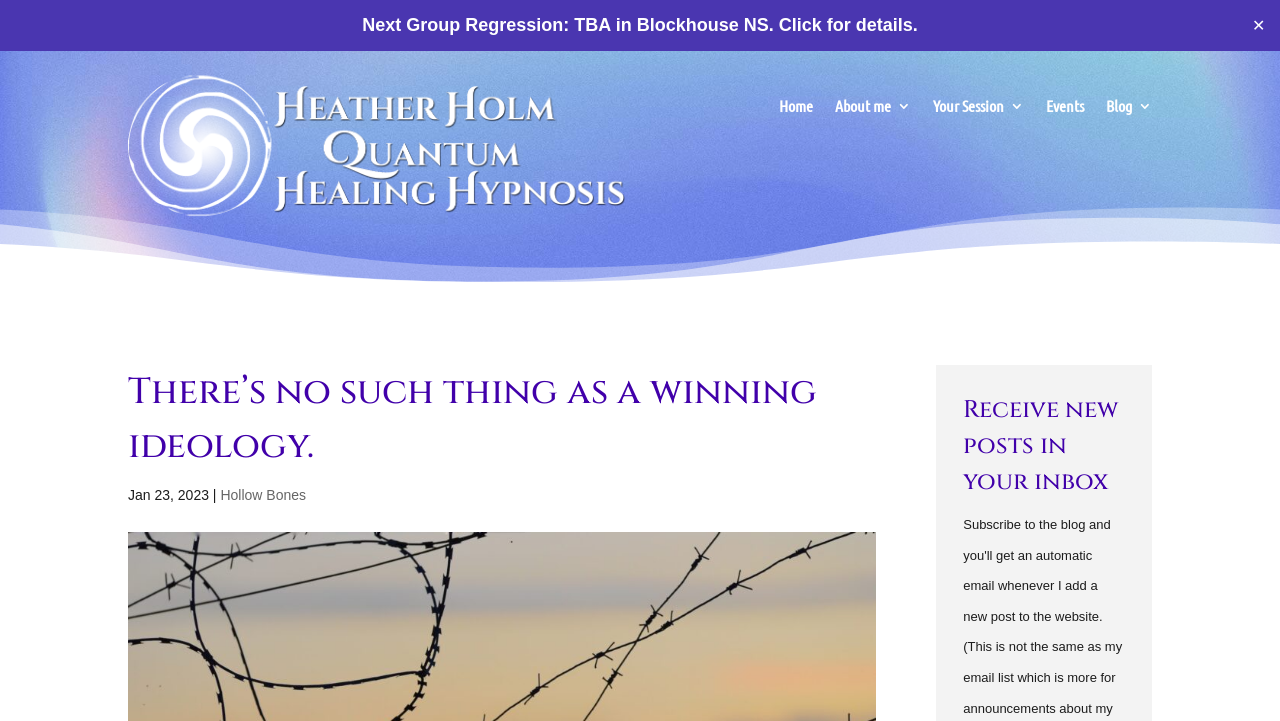What is the name of the next group regression event?
Refer to the screenshot and deliver a thorough answer to the question presented.

I found the event name by looking at the link element with the text 'Next Group Regression: TBA in Blockhouse NS. Click for details.'. This suggests that the next group regression event is located in Blockhouse NS.